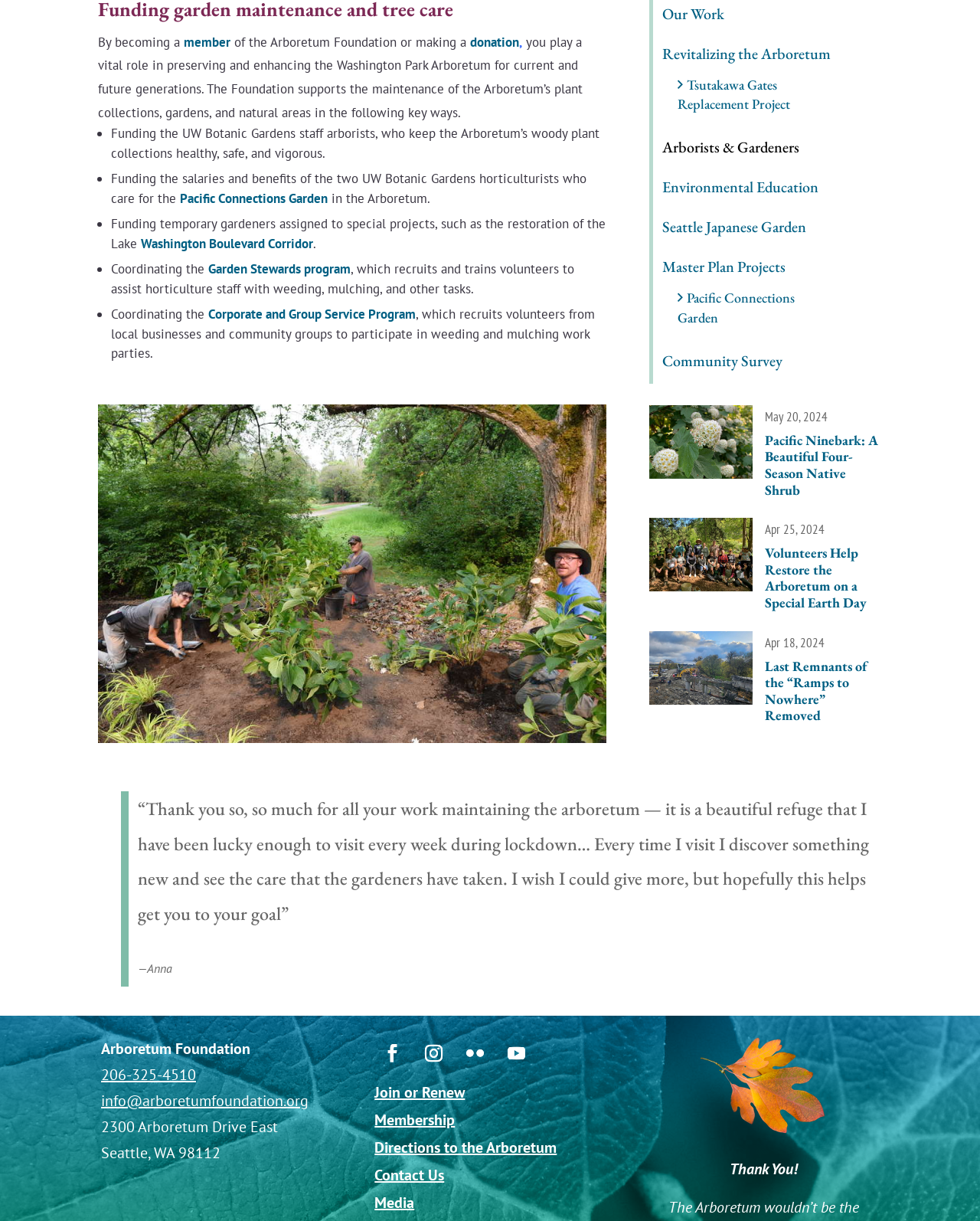Using the given description, provide the bounding box coordinates formatted as (top-left x, top-left y, bottom-right x, bottom-right y), with all values being floating point numbers between 0 and 1. Description: No Comments

None